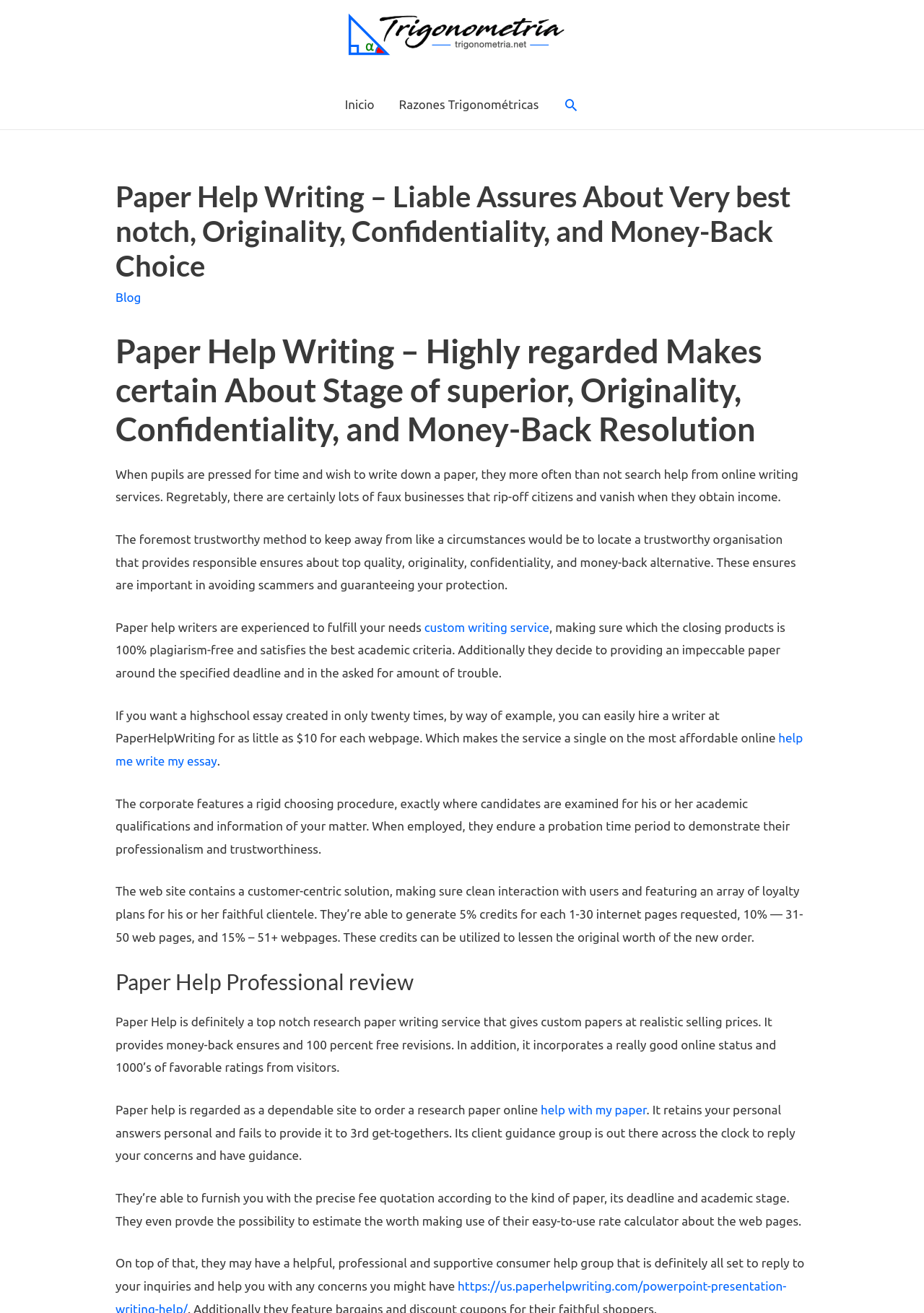Please identify the bounding box coordinates of the region to click in order to complete the given instruction: "Click the logo". The coordinates should be four float numbers between 0 and 1, i.e., [left, top, right, bottom].

[0.376, 0.019, 0.611, 0.03]